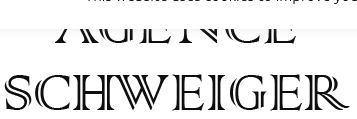Generate an elaborate caption that includes all aspects of the image.

The image features the title "AGENCE SCHWEIGER," presented in an elegant, serif font that conveys a sense of sophistication and professionalism. This title is likely associated with the website's primary focus, which is centered around literary agency services, specifically for works related to "body, mind, and spirit" as well as illustrated books. Positioned at the top of the page, it serves as a prominent branding element, inviting visitors to explore further into the offerings and themes of the agency. The overall design reflects a commitment to quality and creativity in the literary world.